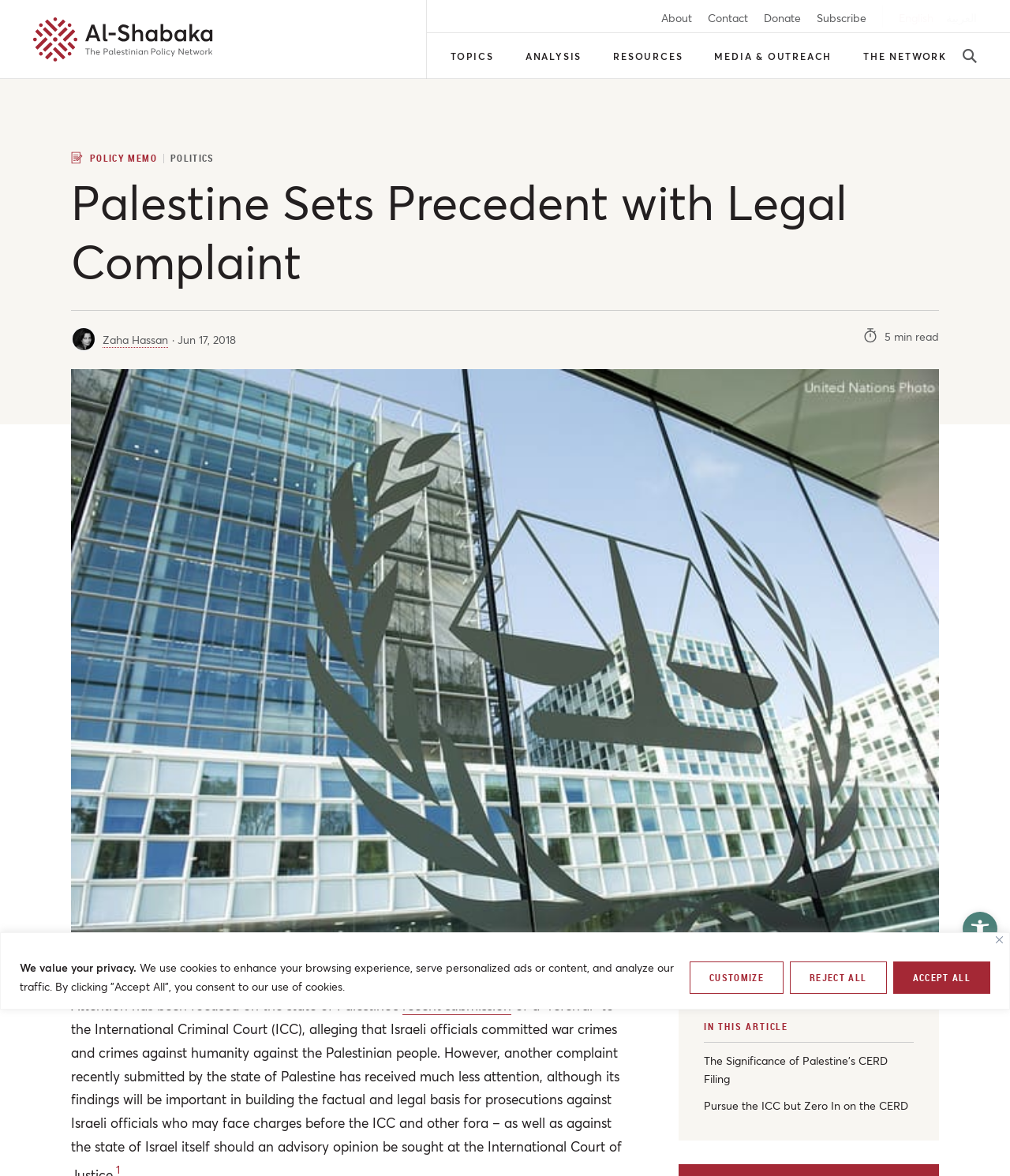What is the name of the policy analyst mentioned in the article?
Refer to the image and answer the question using a single word or phrase.

Zaha Hassan